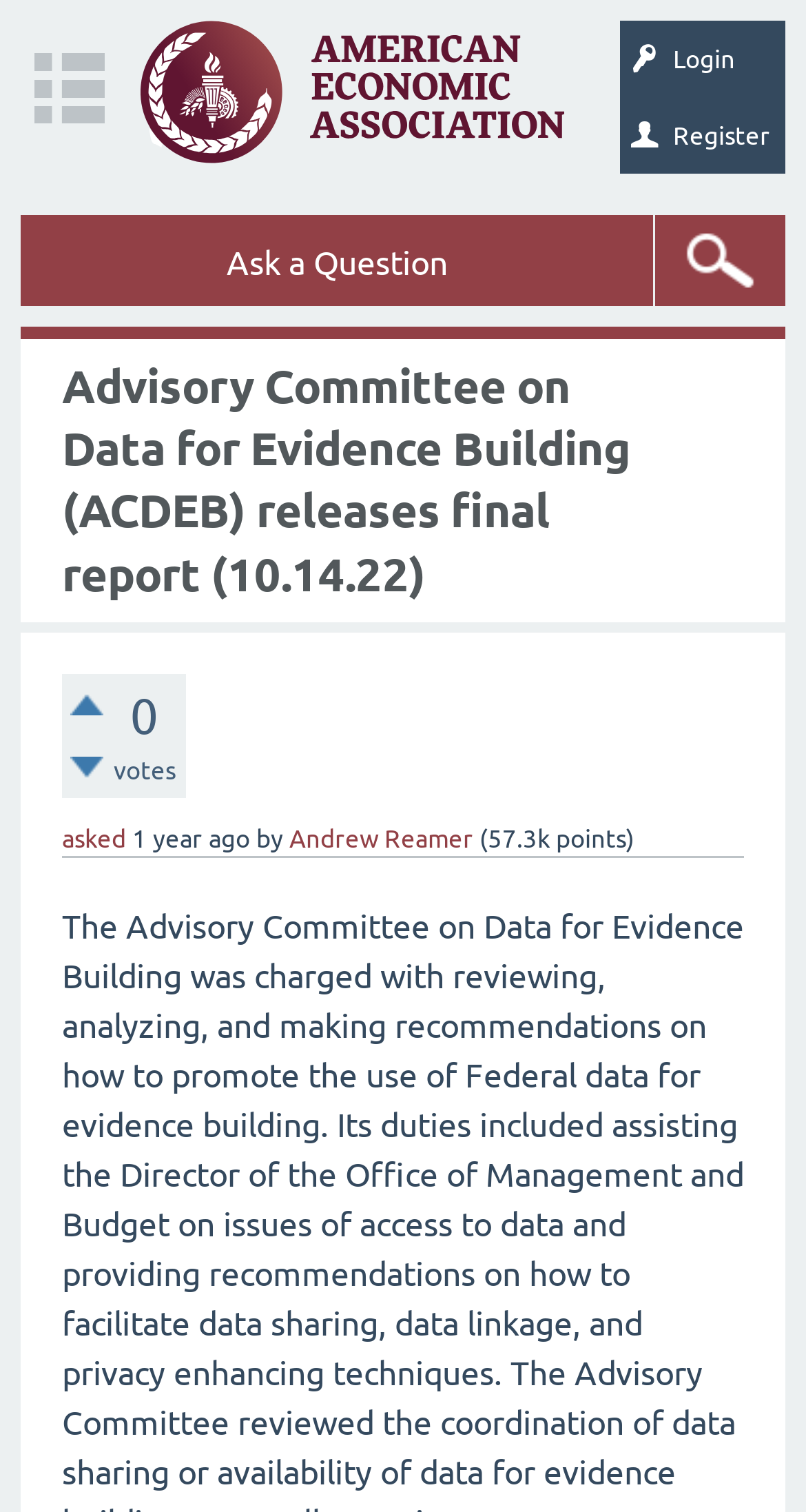Based on the image, give a detailed response to the question: What is the name of the committee?

The name of the committee can be found in the heading of the webpage, which is 'Advisory Committee on Data for Evidence Building (ACDEB) releases final report (10.14.22)'.